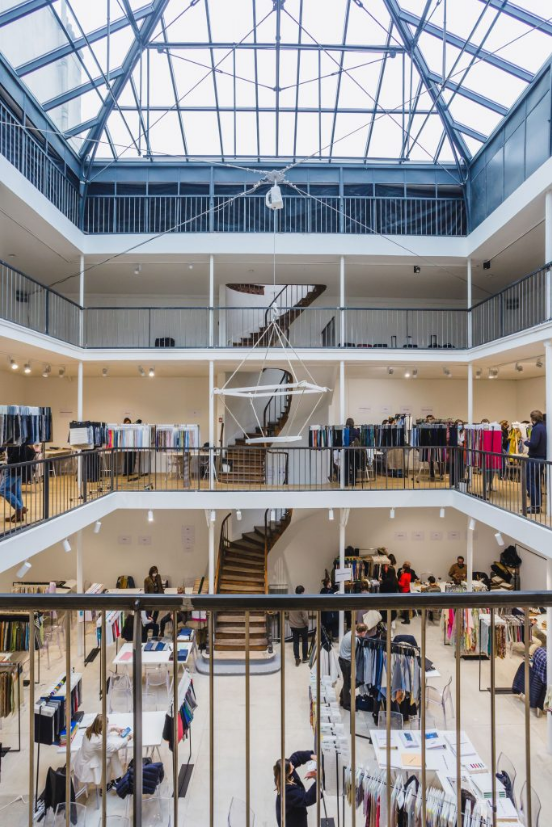What is the overall aesthetic of the retail space?
Please answer the question as detailed as possible based on the image.

The caption describes the overall aesthetic as chic and inviting, making it an appealing destination for fashion enthusiasts and casual shoppers alike.